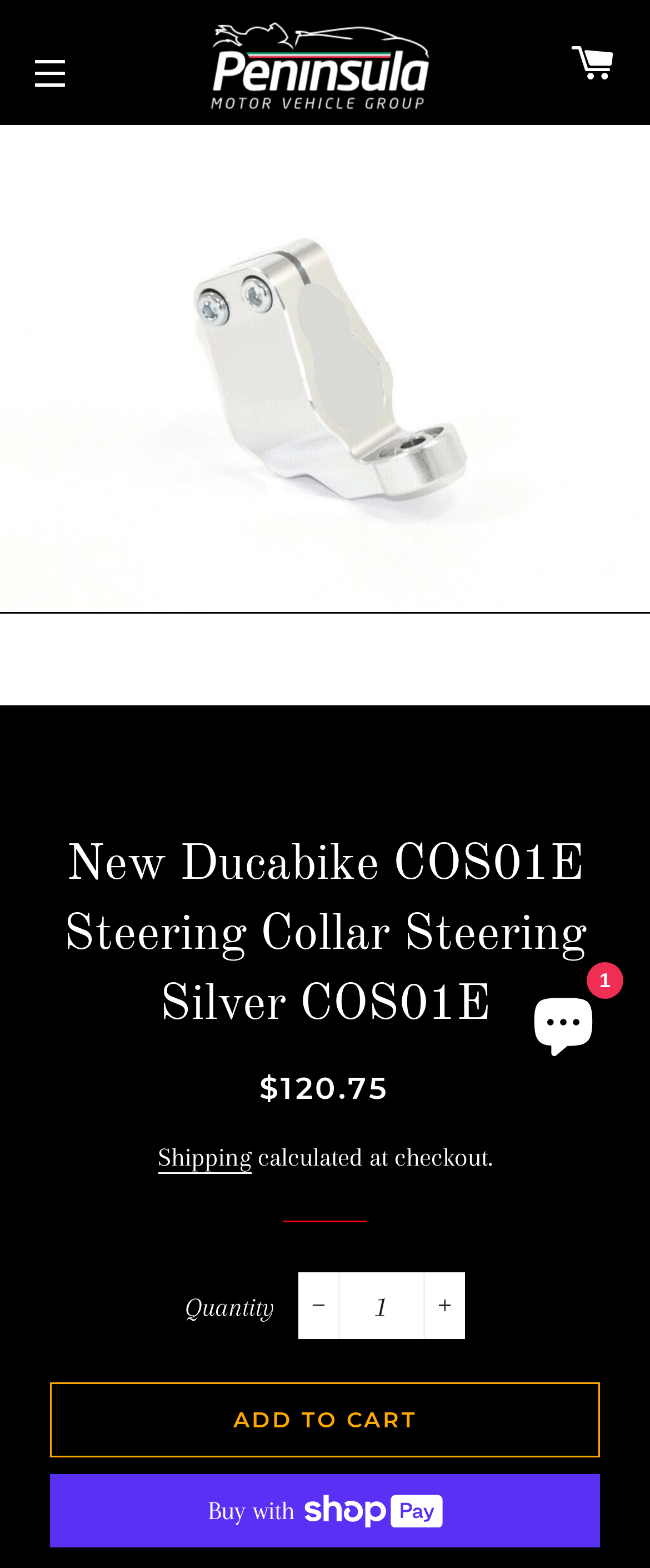Locate the bounding box coordinates of the element to click to perform the following action: 'Open chat window'. The coordinates should be given as four float values between 0 and 1, in the form of [left, top, right, bottom].

[0.79, 0.62, 0.944, 0.684]